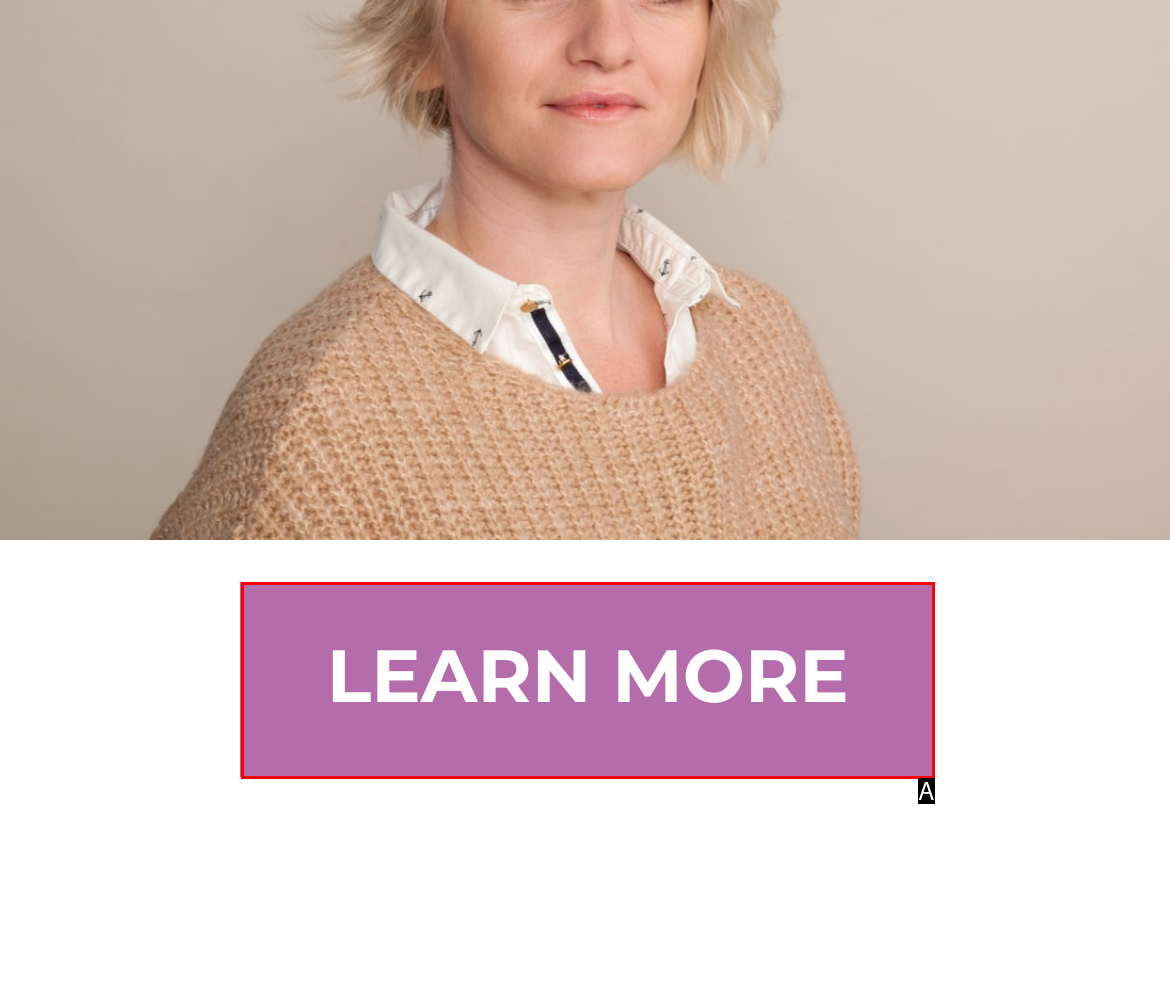Which HTML element fits the description: LEARN MORE? Respond with the letter of the appropriate option directly.

A